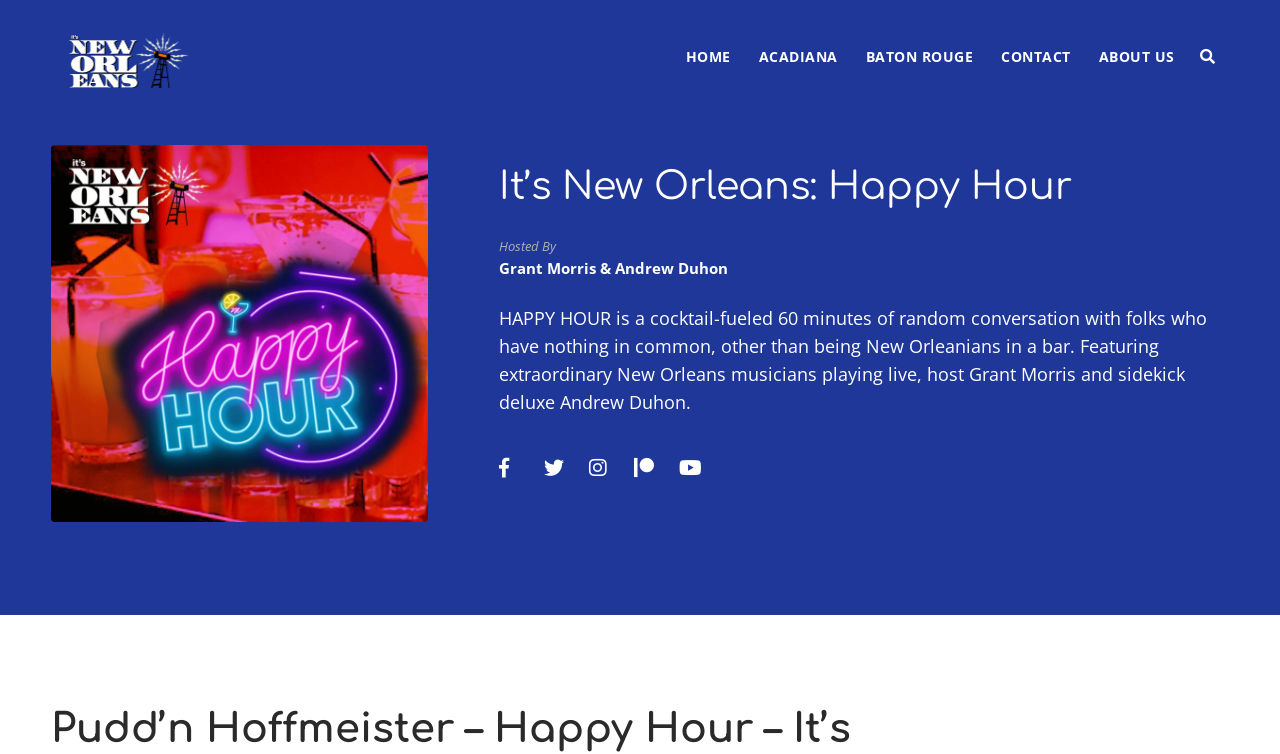Articulate a complete and detailed caption of the webpage elements.

This webpage is about "It's New Orleans", a podcast or radio show that features conversations with New Orleanians in a bar. At the top left of the page, there is a heading "It's New Orleans" with a corresponding image. Below this, there is a navigation menu with links to "HOME", "ACADIANA", "BATON ROUGE", "CONTACT", and "ABOUT US", aligned horizontally across the top of the page.

Further down, there is a larger heading "It’s New Orleans: Happy Hour" with a link to the same title. Below this, there is a section with the text "Hosted By" followed by the names "Grant Morris & Andrew Duhon". This is followed by a longer paragraph describing the show "HAPPY HOUR", which features live music and conversations with New Orleanians.

To the right of this text, there are five social media links, represented by icons for Facebook, Twitter, Instagram, Patreon, and YouTube. These links are aligned vertically and are positioned near the middle of the page.